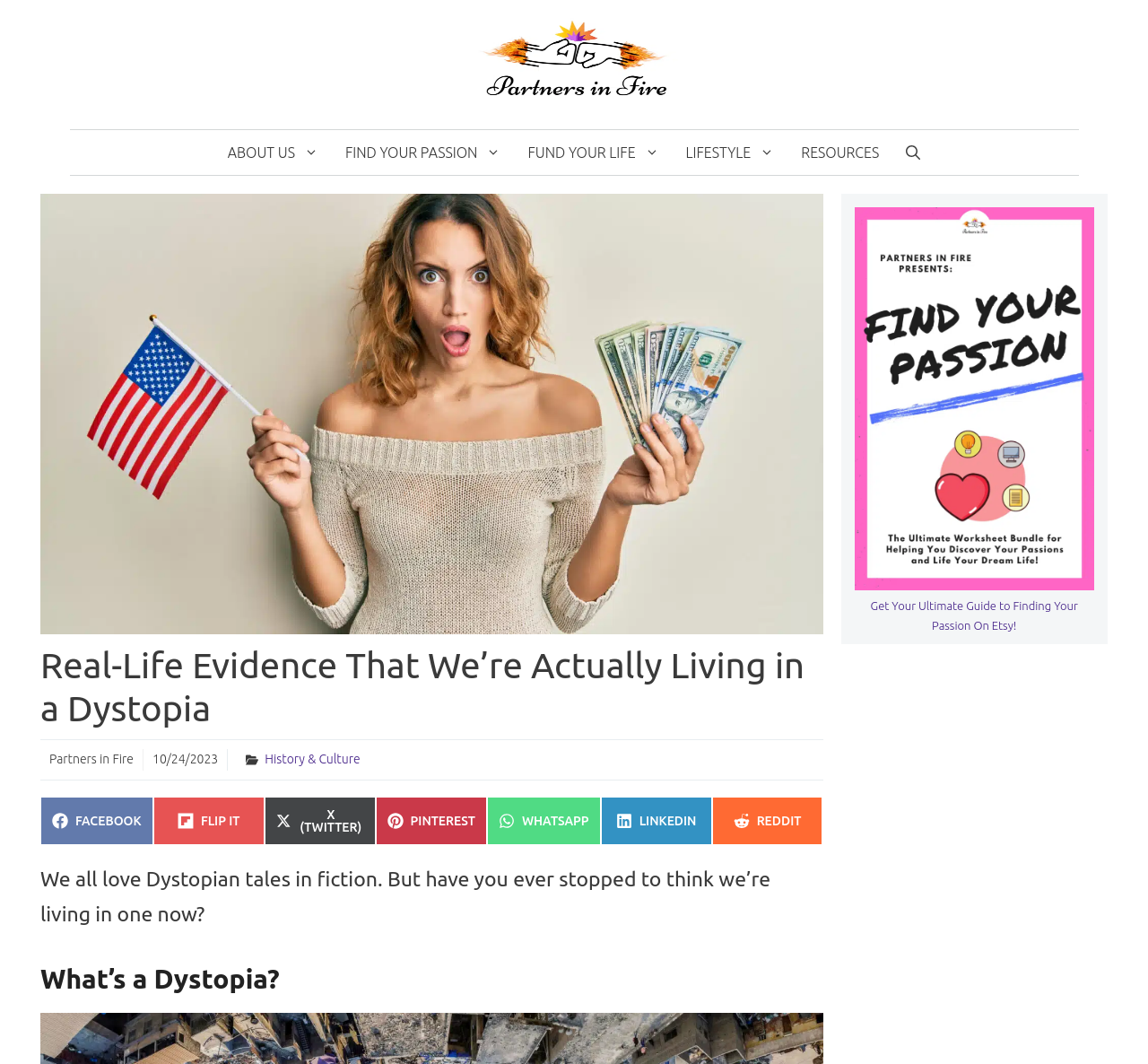Respond to the question below with a single word or phrase:
What is the title of the image in the complementary section?

how to find your passion